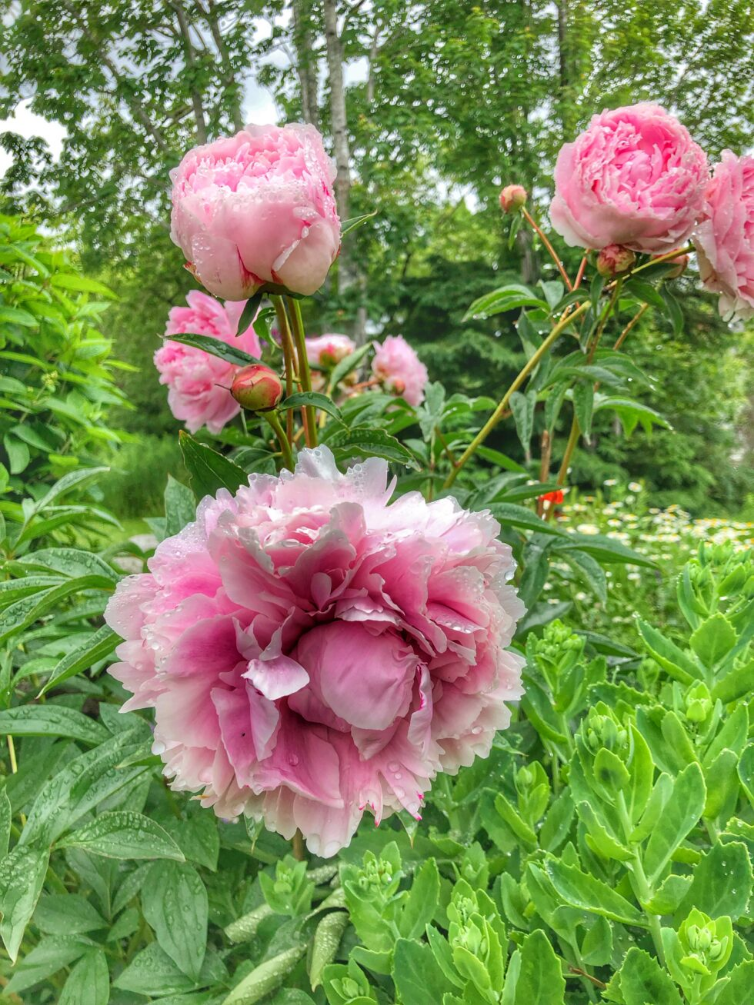What is suggested in the background of the image?
Look at the screenshot and respond with a single word or phrase.

A serene garden setting